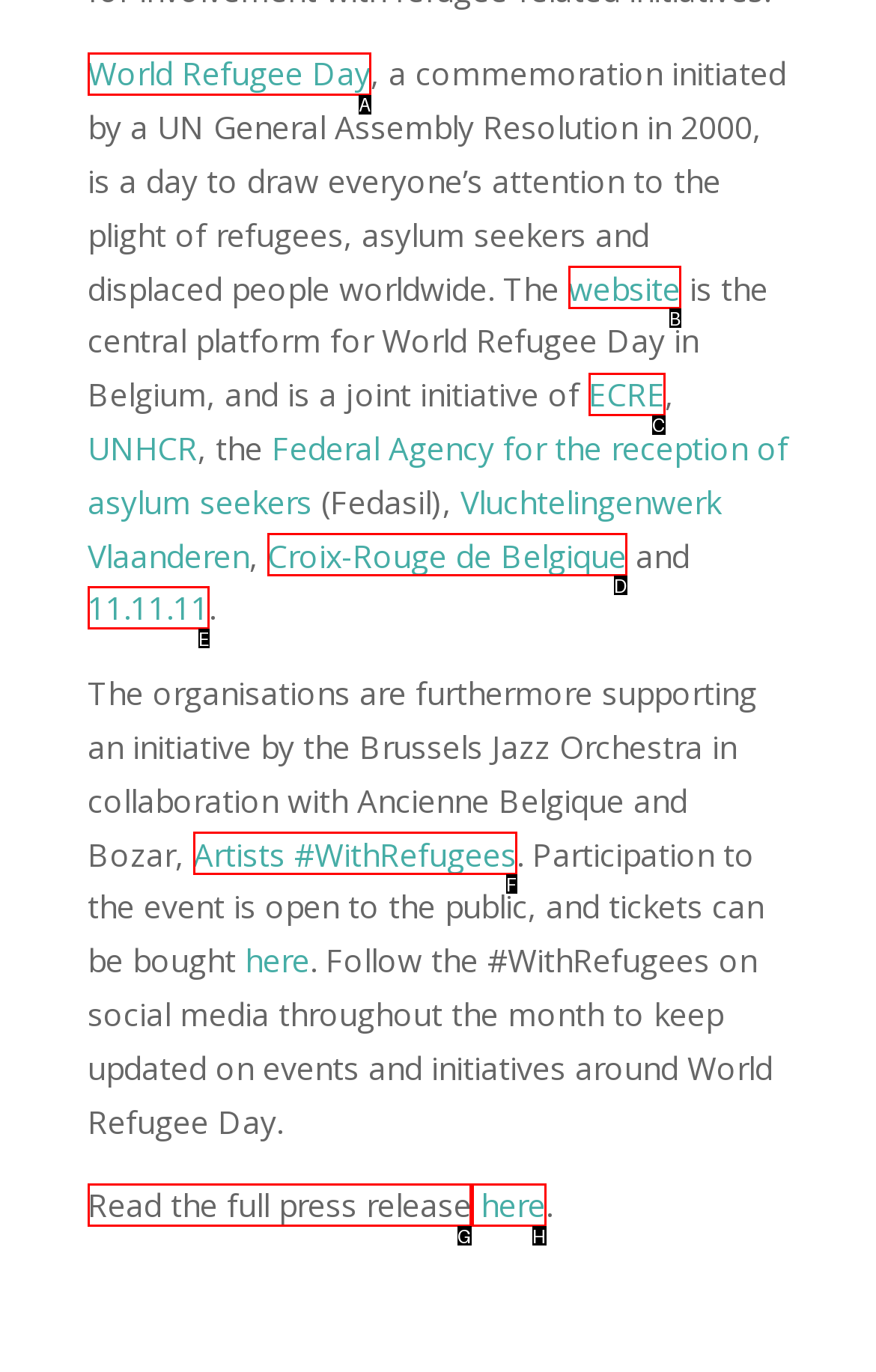Given the task: Read the full press release, point out the letter of the appropriate UI element from the marked options in the screenshot.

G